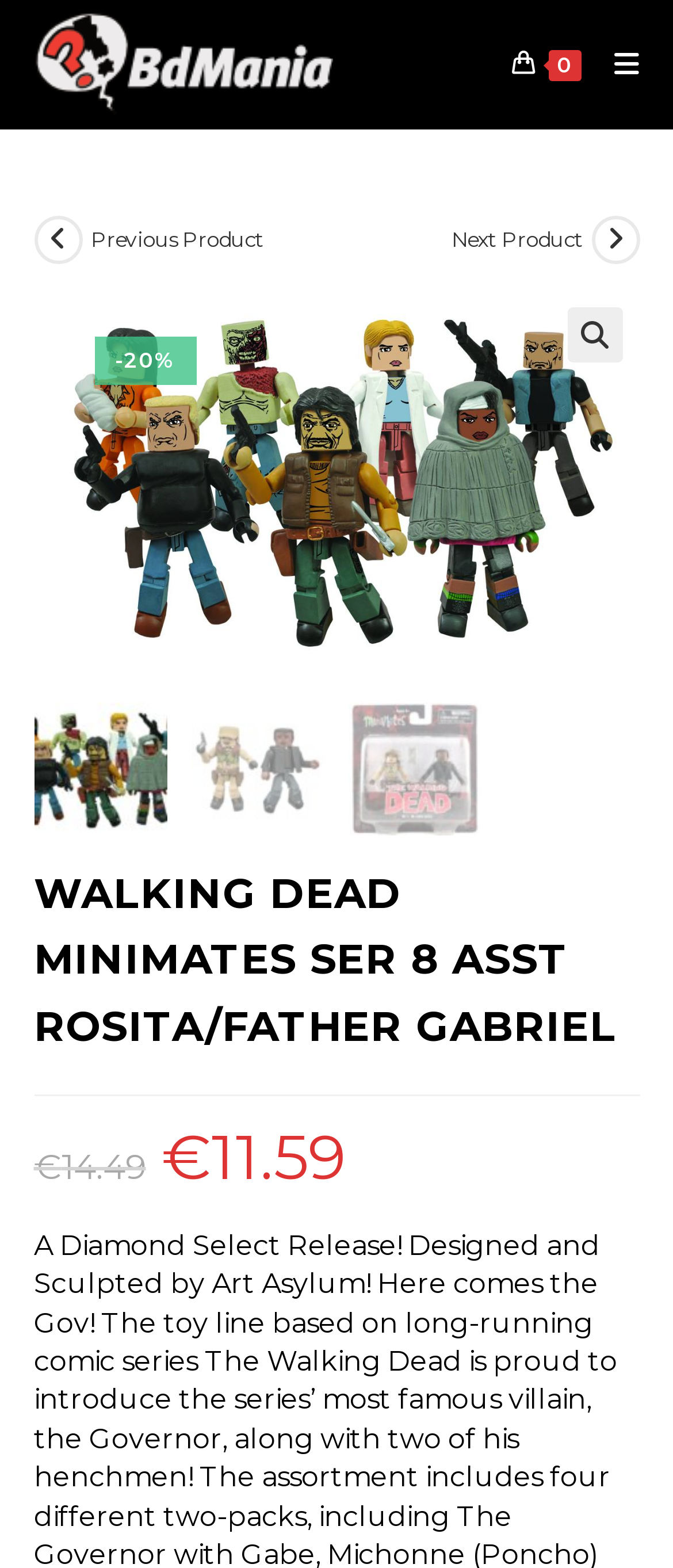Could you highlight the region that needs to be clicked to execute the instruction: "Click on the shopping cart icon"?

[0.842, 0.196, 0.924, 0.231]